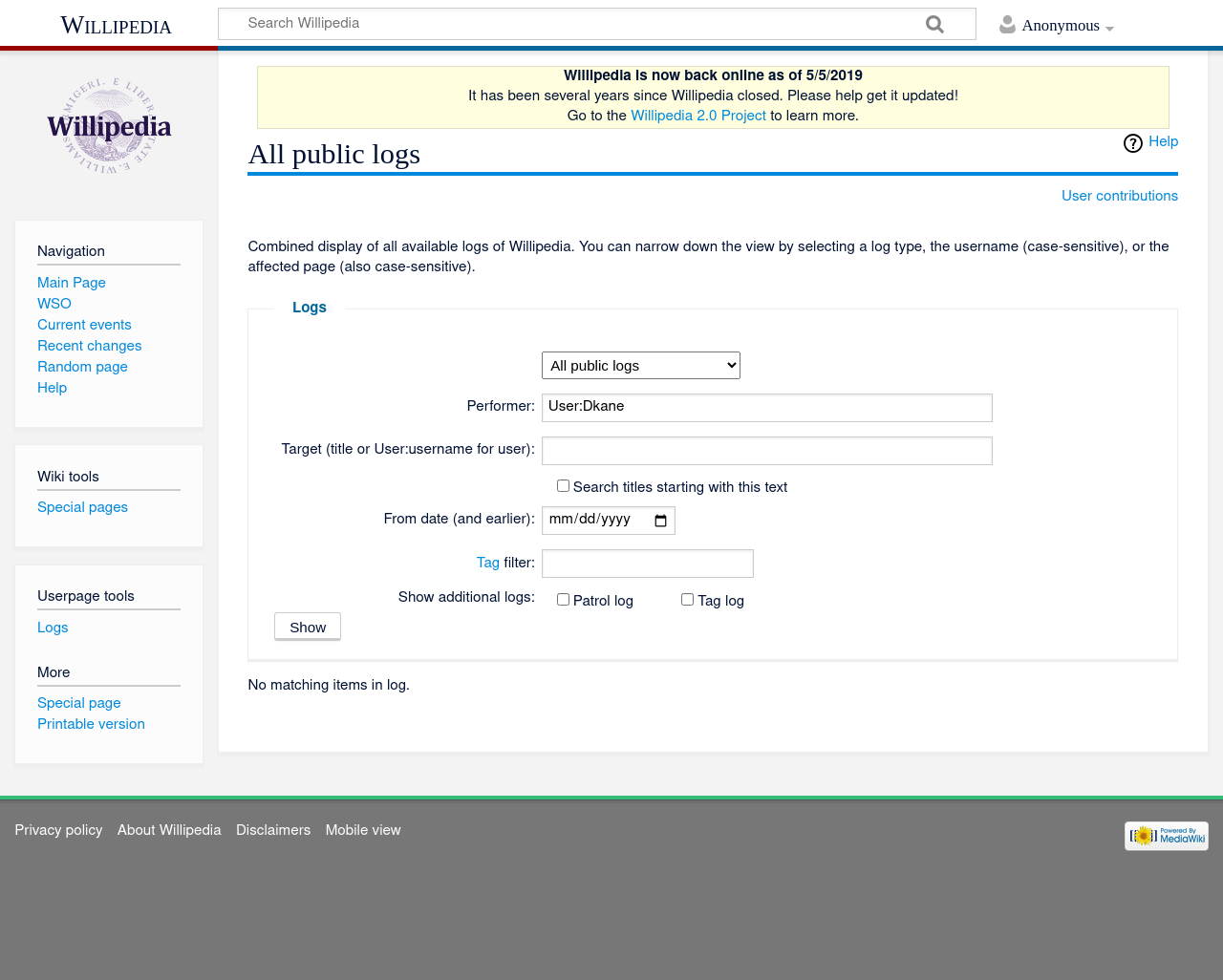Using the given element description, provide the bounding box coordinates (top-left x, top-left y, bottom-right x, bottom-right y) for the corresponding UI element in the screenshot: Logs

[0.03, 0.634, 0.056, 0.649]